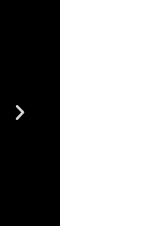Create a detailed narrative of what is happening in the image.

The image features a left-pointing arrow icon, typically used to indicate navigation or progression to the previous item or slide in a digital interface. Positioned prominently within a slide presentation or image carousel, this arrow allows users to easily navigate back, enhancing user experience by enabling intuitive access to earlier content. The design is simple and clear, ensuring that users can quickly understand its purpose. The context suggests its use in an interactive environment, such as a website or application, where users can cycle through various images or information segments.